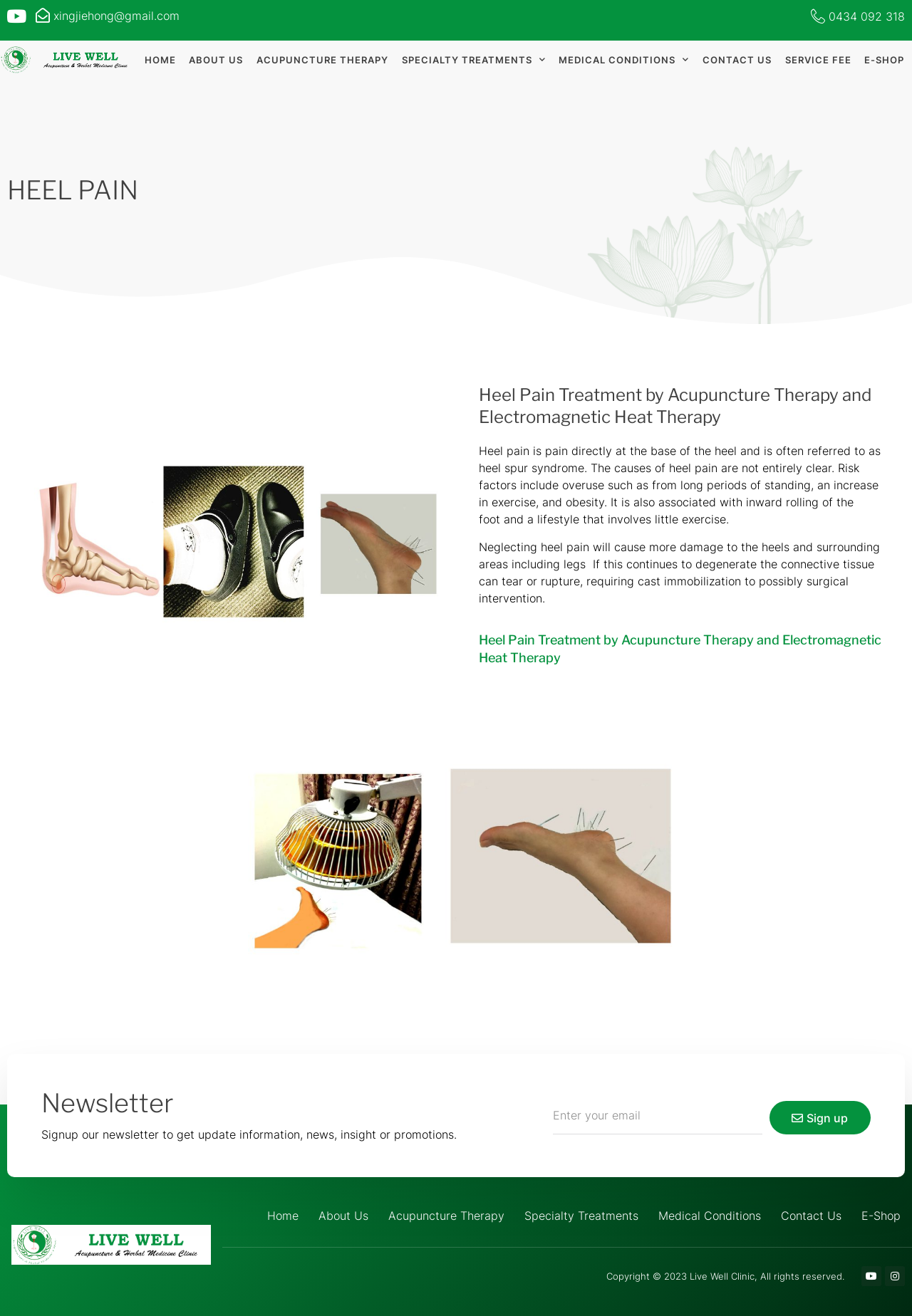Extract the bounding box coordinates for the HTML element that matches this description: "inward rolling of the foot". The coordinates should be four float numbers between 0 and 1, i.e., [left, top, right, bottom].

[0.525, 0.376, 0.936, 0.4]